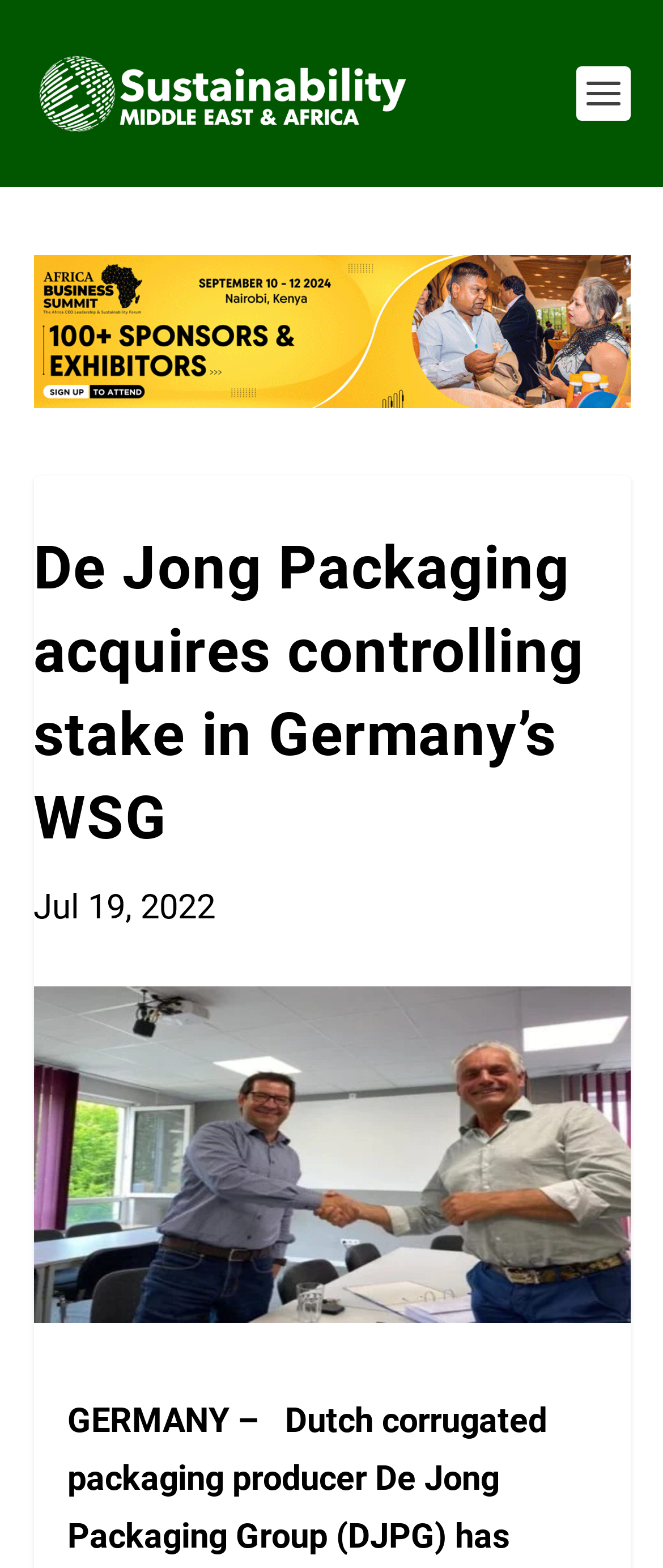Please answer the following question as detailed as possible based on the image: 
What is the position of the advertisement on the webpage?

I compared the y1 and y2 coordinates of the advertisement element with the main heading element and found that the advertisement element has a smaller y1 value, which means it is located above the main heading.